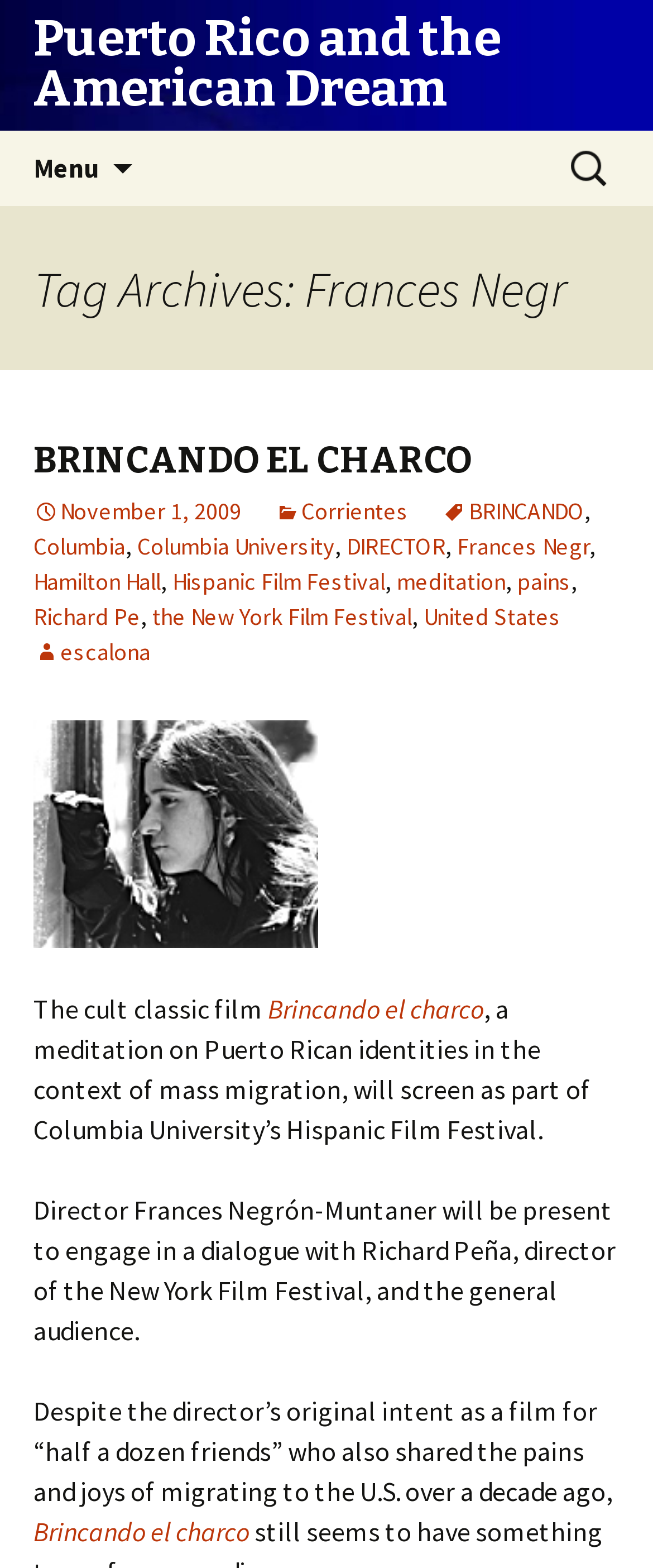Can you identify the bounding box coordinates of the clickable region needed to carry out this instruction: 'Share on Twitter'? The coordinates should be four float numbers within the range of 0 to 1, stated as [left, top, right, bottom].

None